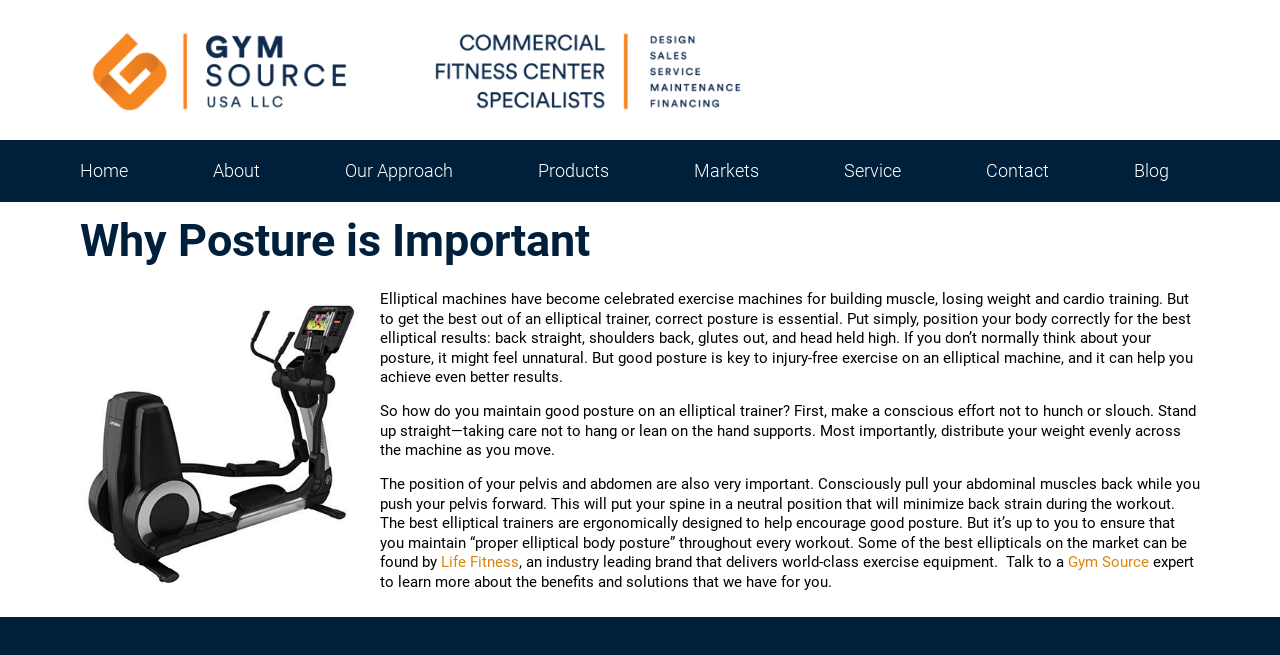What is the main purpose of correct posture on an elliptical machine?
Look at the webpage screenshot and answer the question with a detailed explanation.

According to the webpage, correct posture is essential to get the best out of an elliptical trainer, and it can help prevent injuries during exercise. The webpage emphasizes the importance of maintaining good posture to achieve injury-free exercise on an elliptical machine.